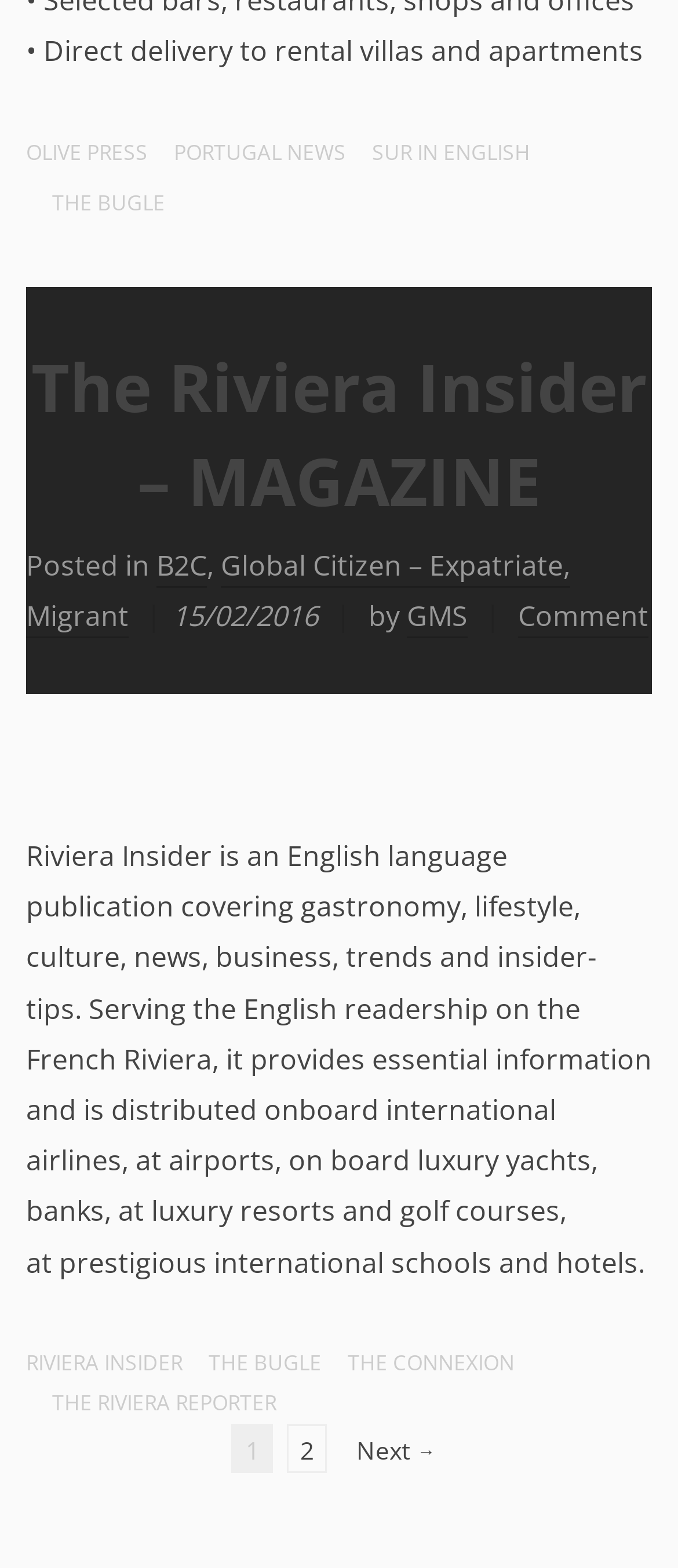Using a single word or phrase, answer the following question: 
What is the name of the magazine?

The Riviera Insider